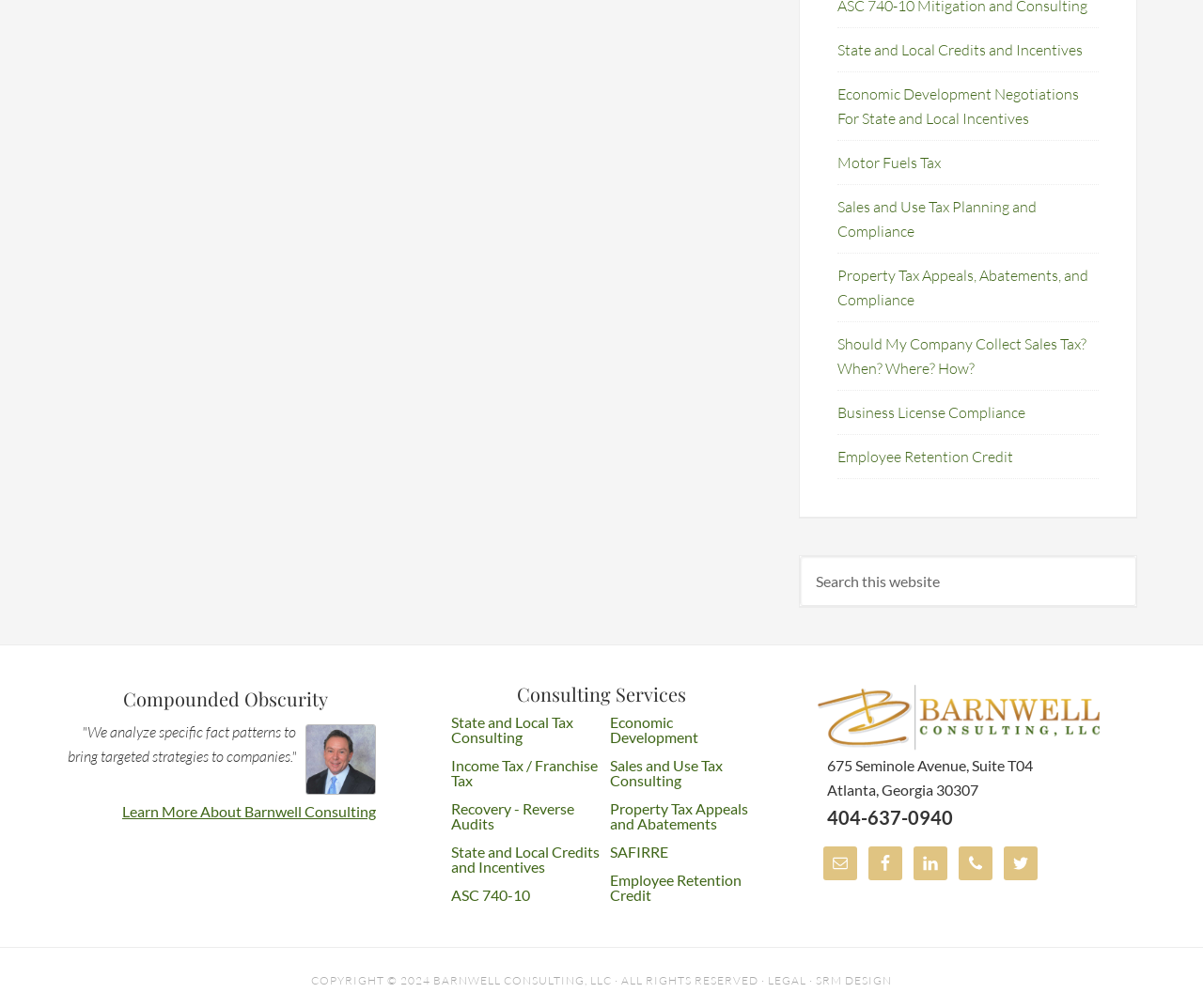Please answer the following question using a single word or phrase: 
What is the phone number of the company?

404-637-0940